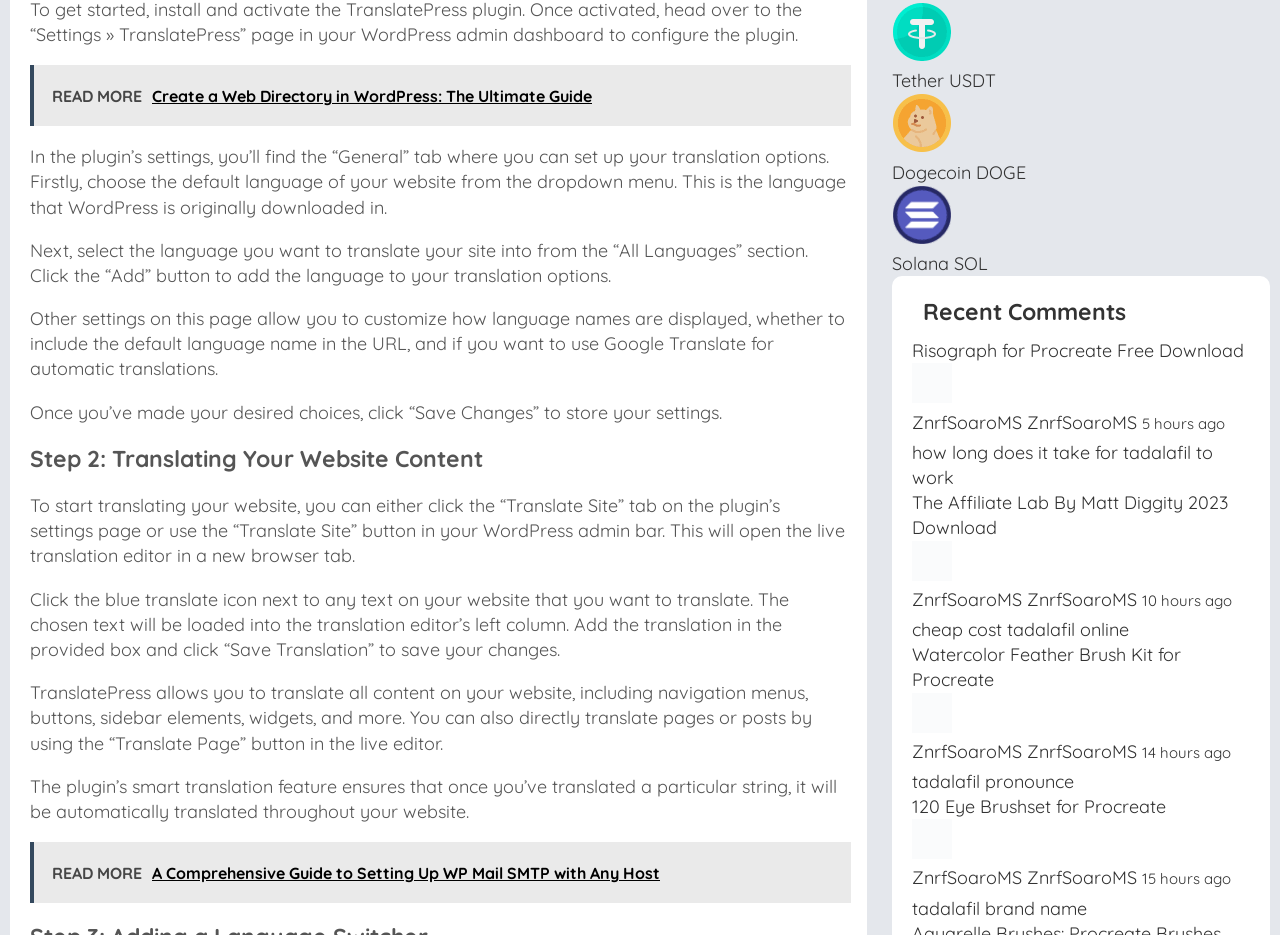Determine the bounding box coordinates of the clickable element to achieve the following action: 'Click the 'READ MORE' link to set up WP Mail SMTP with any host'. Provide the coordinates as four float values between 0 and 1, formatted as [left, top, right, bottom].

[0.023, 0.901, 0.665, 0.966]